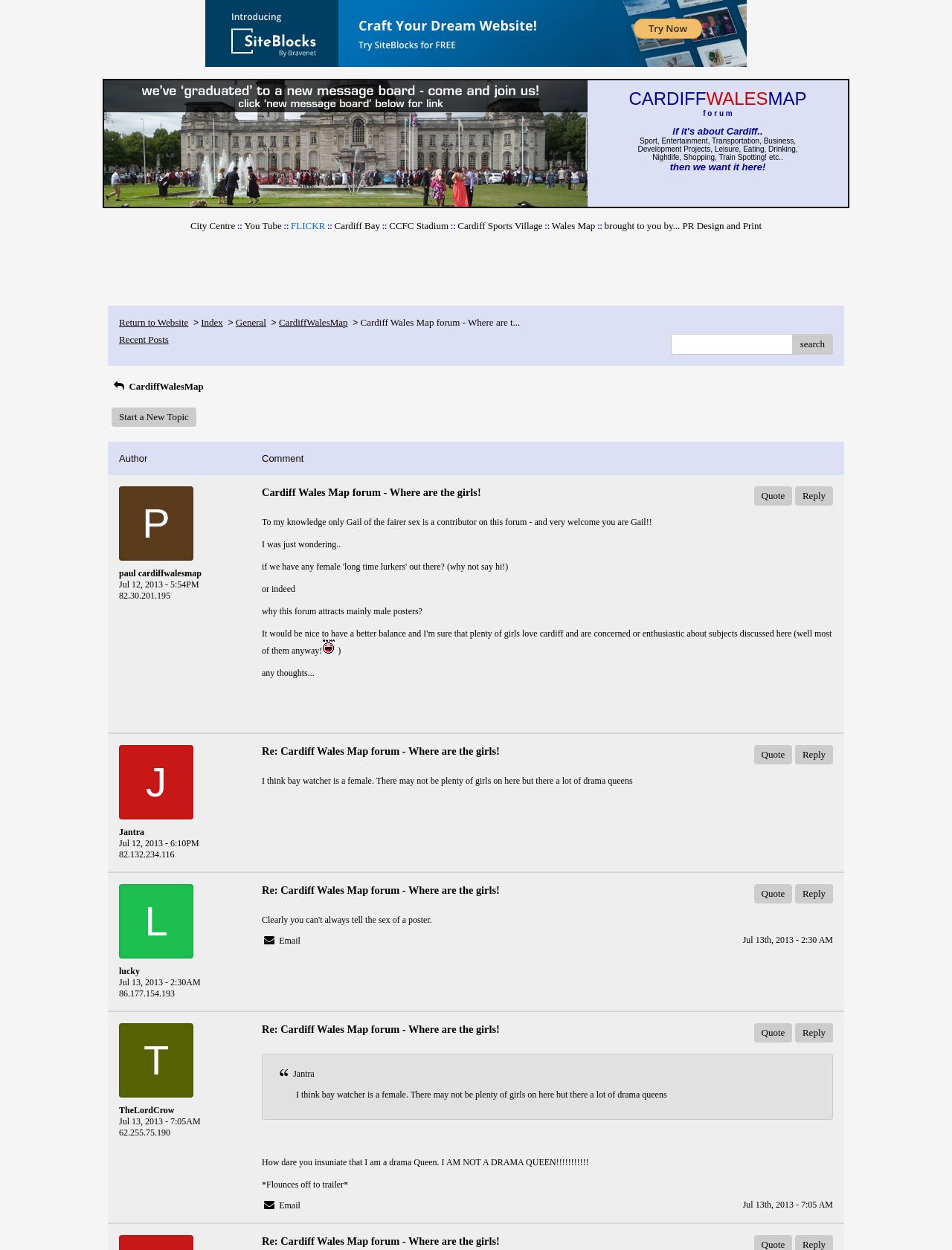Determine the bounding box coordinates of the section I need to click to execute the following instruction: "View game images". Provide the coordinates as four float numbers between 0 and 1, i.e., [left, top, right, bottom].

None